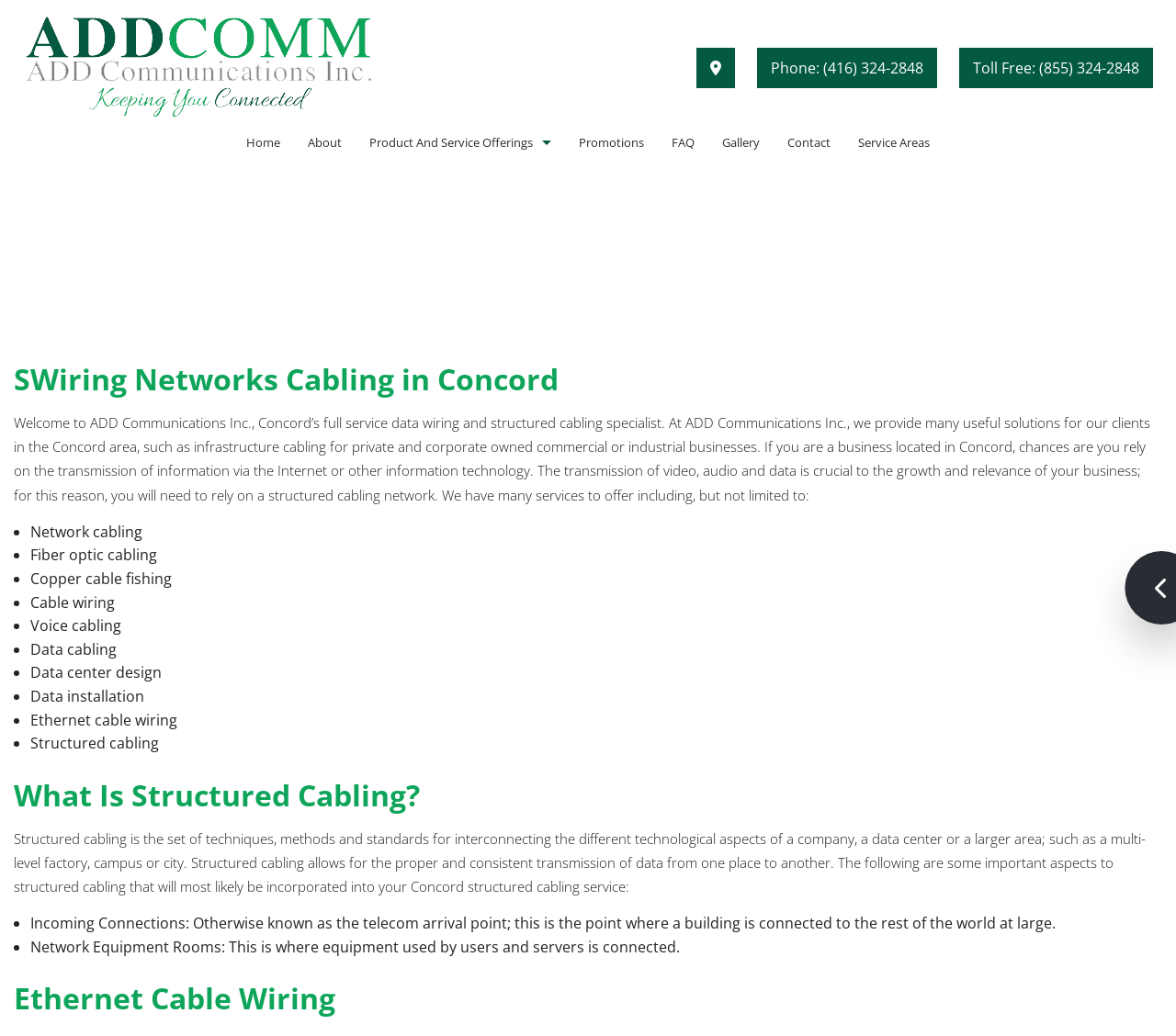Could you locate the bounding box coordinates for the section that should be clicked to accomplish this task: "Learn more about Telephone And Voicemail Systems".

[0.302, 0.158, 0.48, 0.189]